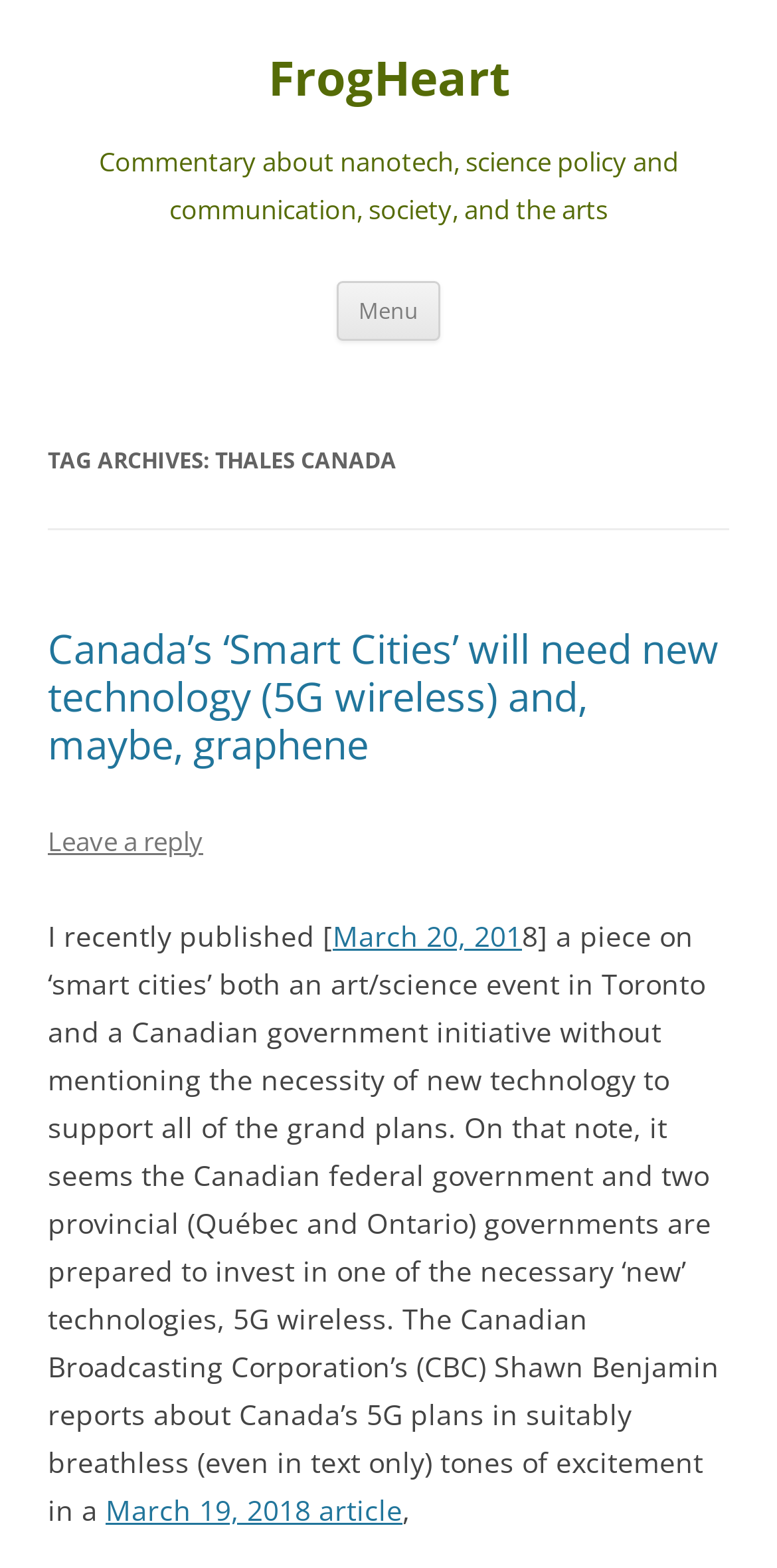Please provide a comprehensive response to the question based on the details in the image: How many links are in the first article?

The number of links in the first article can be determined by counting the link elements within the article content. There are three links: 'Canada’s ‘Smart Cities’ will need new technology (5G wireless) and, maybe, graphene', 'Leave a reply', and 'March 19, 2018 article'.